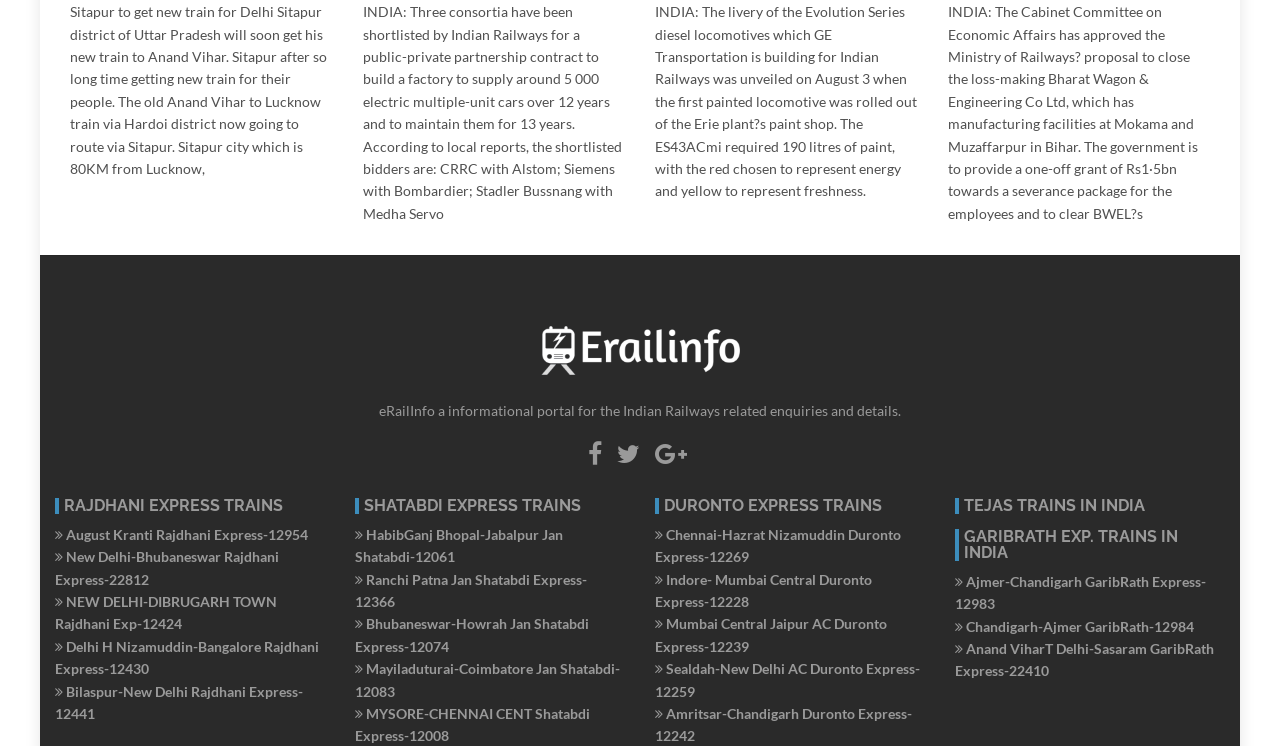Please specify the bounding box coordinates of the clickable section necessary to execute the following command: "Check Tejas Trains in India".

[0.746, 0.667, 0.957, 0.689]